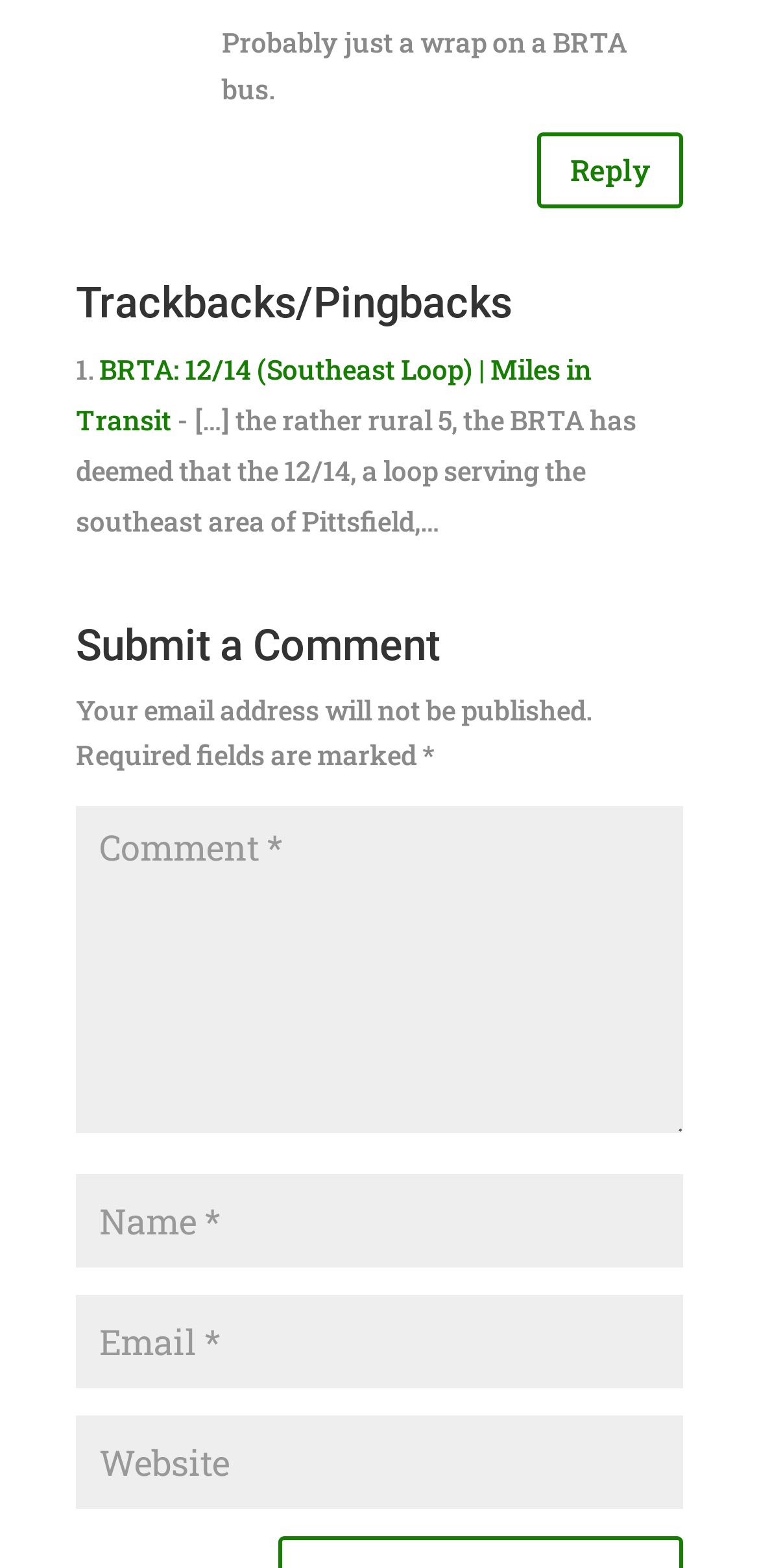How many textboxes are required?
Please look at the screenshot and answer using one word or phrase.

3